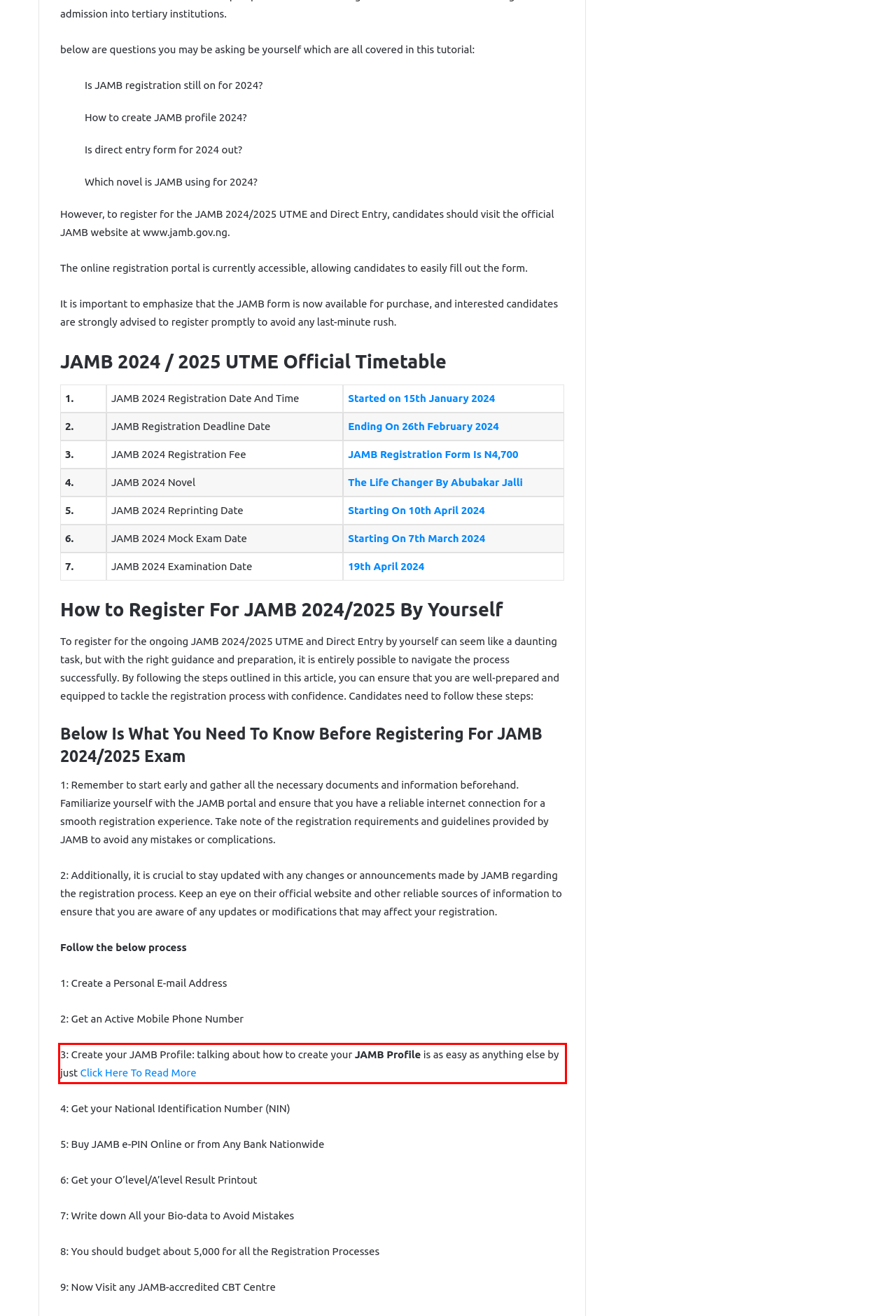Using OCR, extract the text content found within the red bounding box in the given webpage screenshot.

3: Create your JAMB Profile: talking about how to create your JAMB Profile is as easy as anything else by just Click Here To Read More